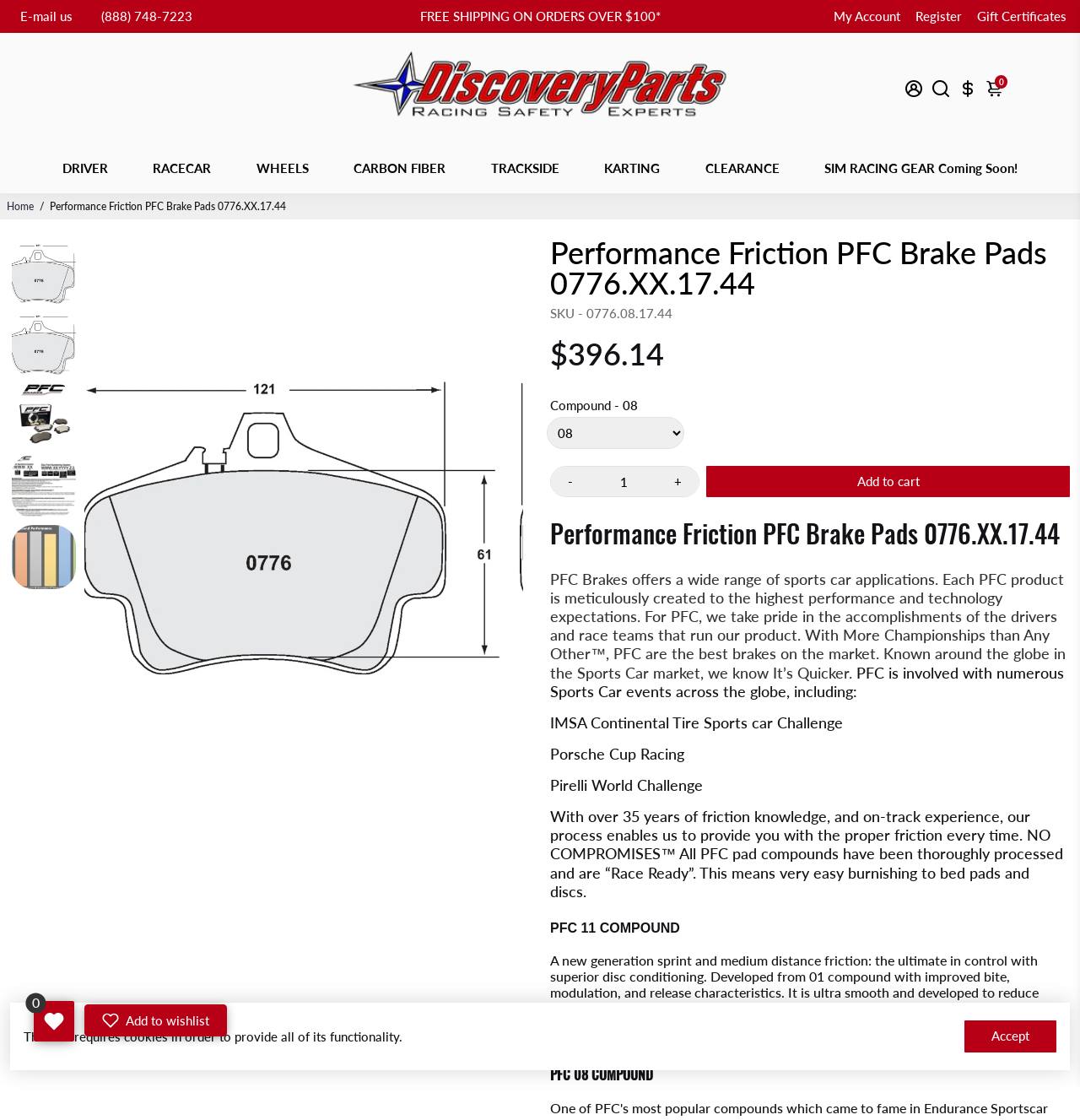Present a detailed account of what is displayed on the webpage.

This webpage is about PFC Racing Brake Pads, specifically the 0776.XX.17.44 model. At the top, there is a navigation bar with links to "Home", "My Account", "Register", "Gift Certificates", and a logo. Below the navigation bar, there is a section with links to different categories, including "DRIVER", "RACECAR", "WHEELS", and others.

On the left side, there is a section with a breadcrumb navigation, showing the current page's location in the website's hierarchy. Below this, there are several images of the brake pads, including thumbnails and larger images.

The main content of the page is divided into sections. The first section displays the product's details, including its SKU, price ($396.14), and a description of the compound used (08). There is also a dropdown menu to select the compound, and buttons to add or remove items from the cart.

The next section provides information about PFC Brakes, including their accomplishments, involvement in sports car events, and their friction knowledge. There are also sections dedicated to the PFC 11 compound and the PFC 08 compound, each with a detailed description of their characteristics.

At the bottom of the page, there is a notification about cookies, with an "Accept" button. There are also buttons to add the product to a wishlist and to view the cart.